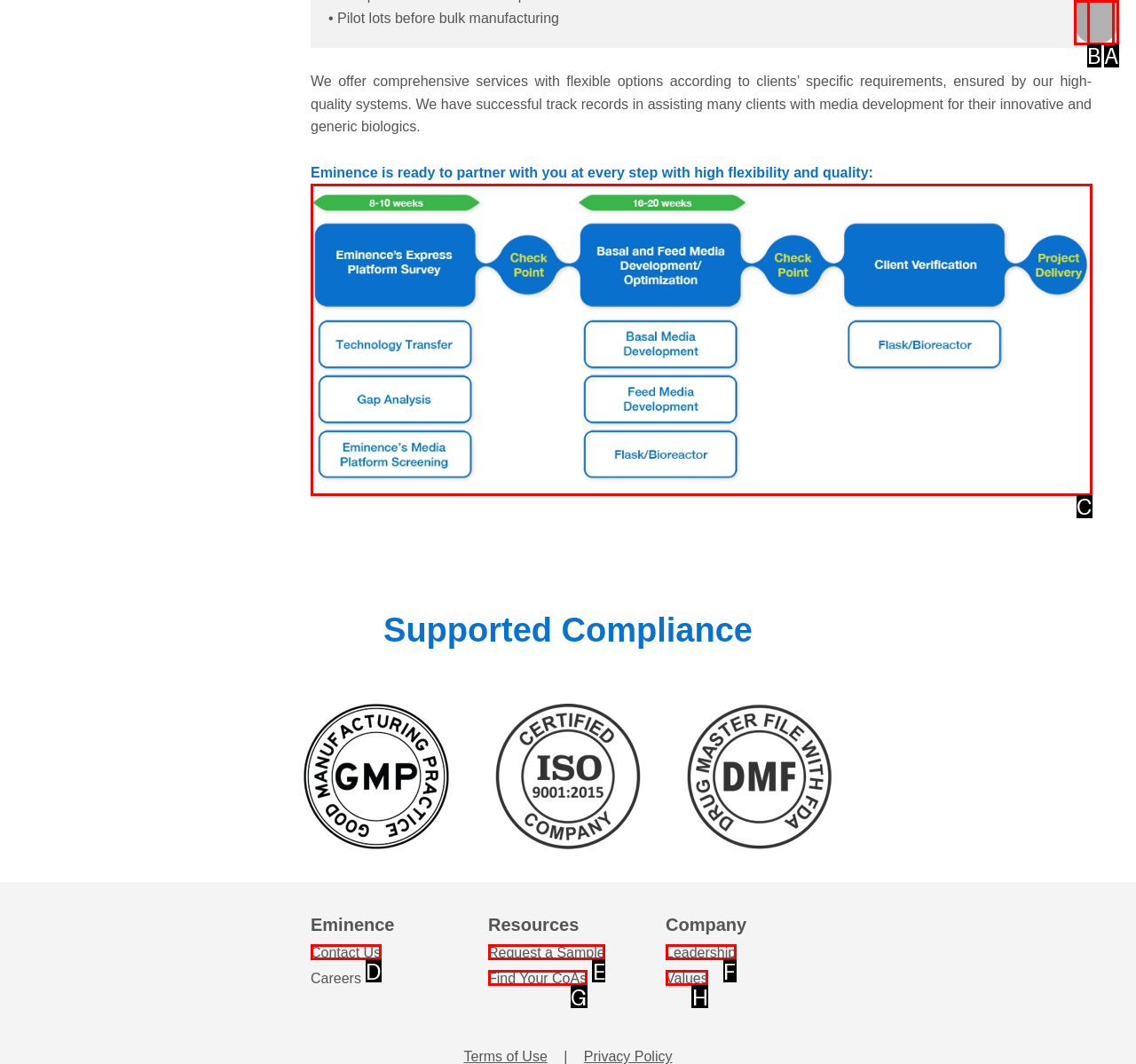Determine the HTML element that aligns with the description: aria-label="se1"
Answer by stating the letter of the appropriate option from the available choices.

C